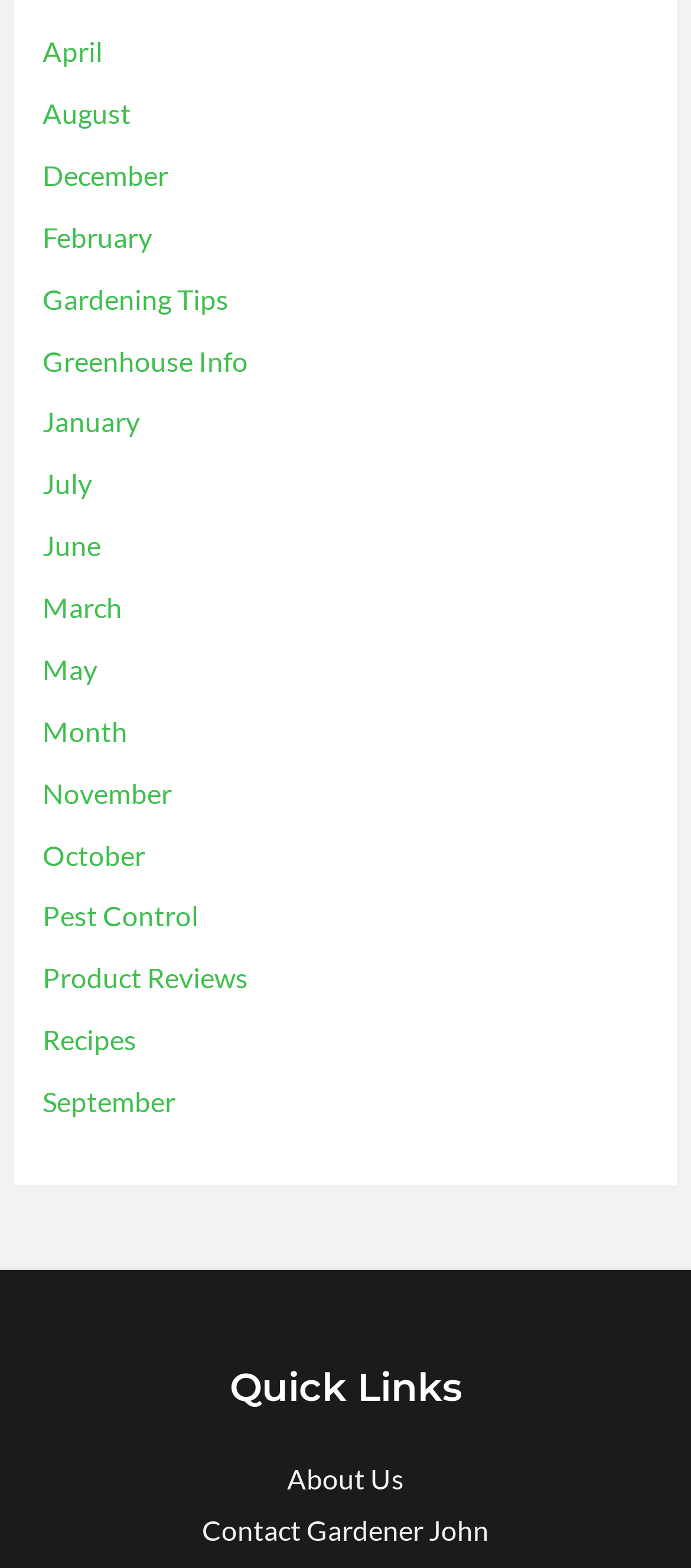Can you find the bounding box coordinates for the element that needs to be clicked to execute this instruction: "visit 'About Us'"? The coordinates should be given as four float numbers between 0 and 1, i.e., [left, top, right, bottom].

[0.415, 0.933, 0.585, 0.954]